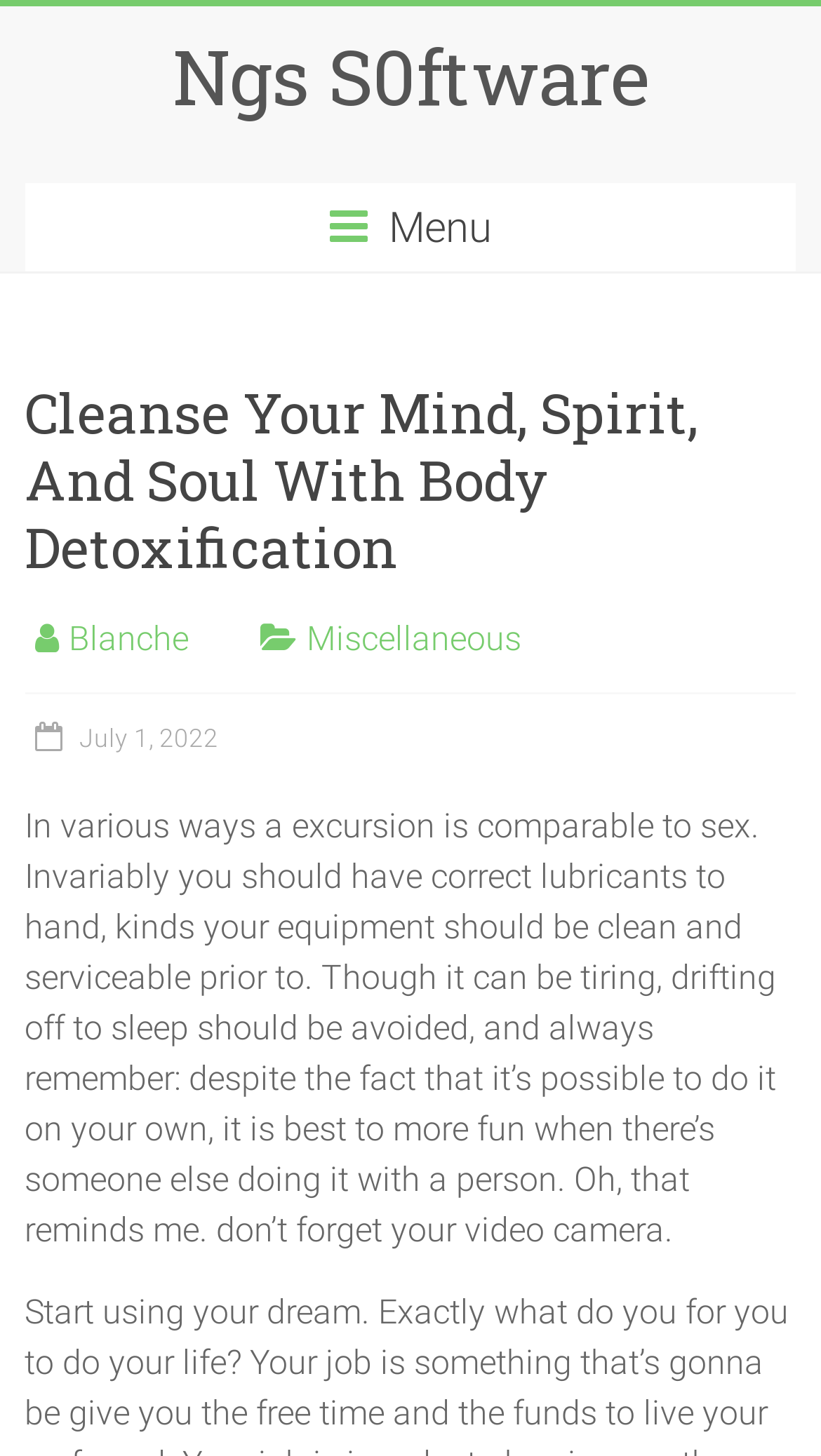From the webpage screenshot, predict the bounding box of the UI element that matches this description: "Ngs S0ftware".

[0.21, 0.017, 0.79, 0.087]